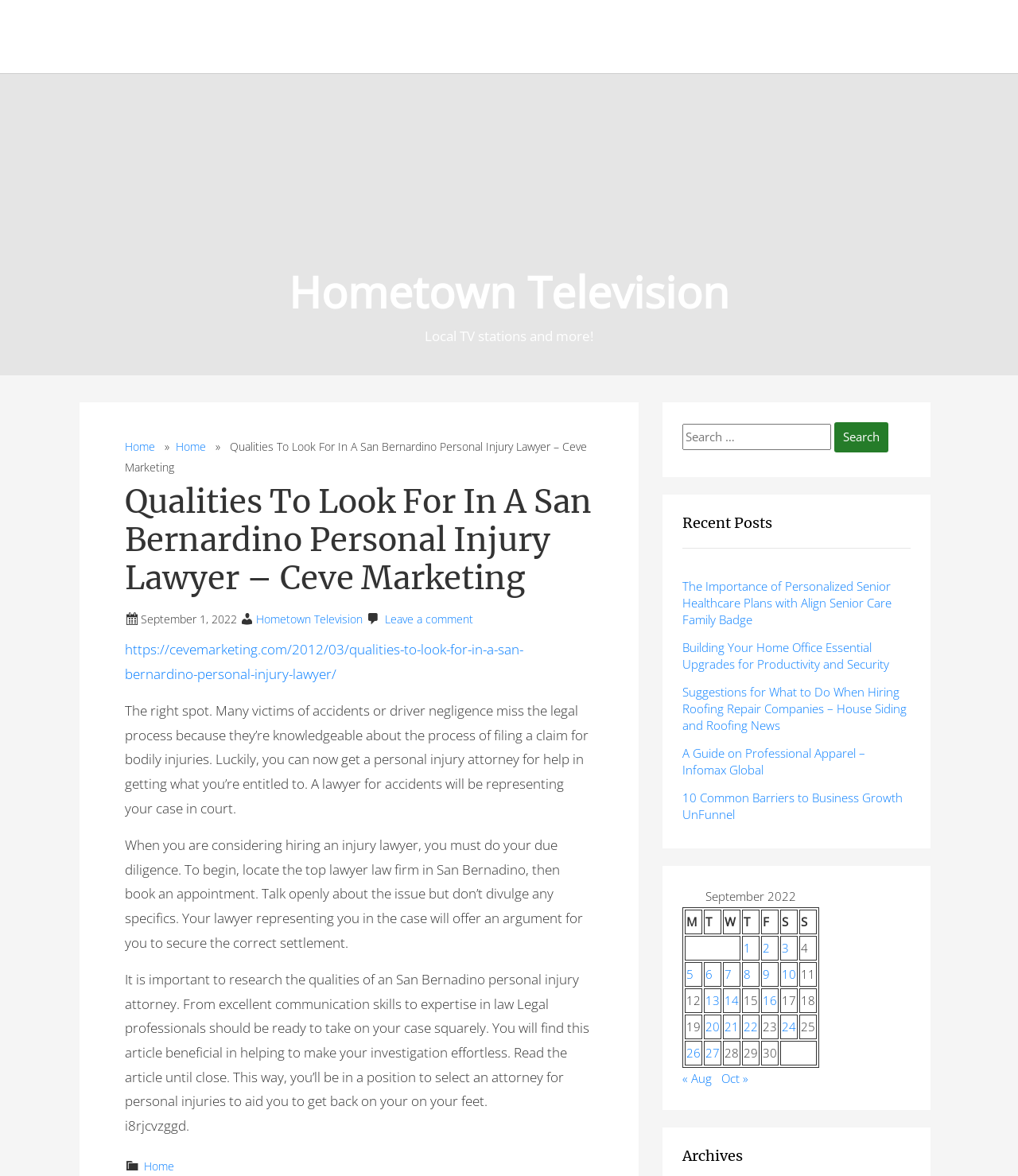Please locate the bounding box coordinates of the element's region that needs to be clicked to follow the instruction: "Search for something". The bounding box coordinates should be provided as four float numbers between 0 and 1, i.e., [left, top, right, bottom].

[0.671, 0.359, 0.894, 0.388]